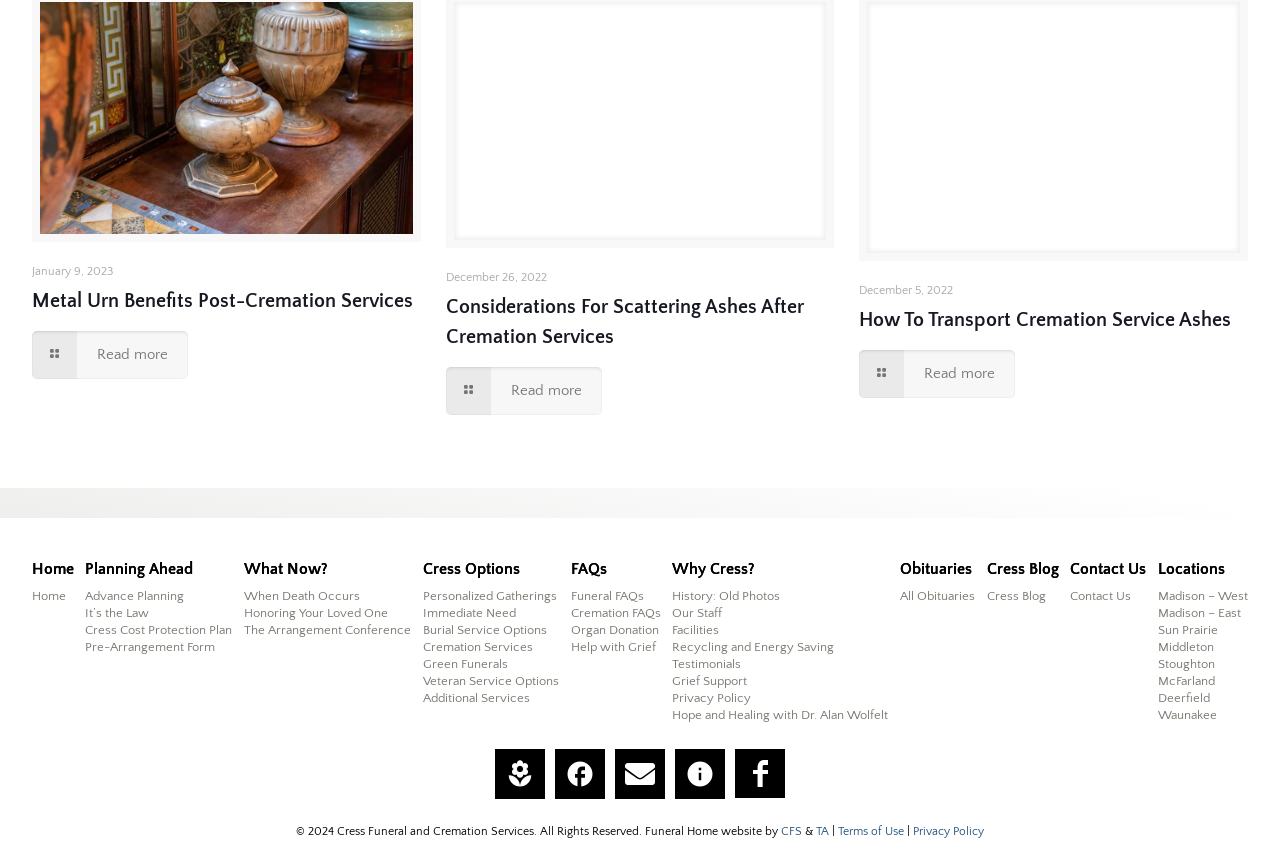Please provide the bounding box coordinates for the element that needs to be clicked to perform the instruction: "Go to the 'Latest News' page". The coordinates must consist of four float numbers between 0 and 1, formatted as [left, top, right, bottom].

None